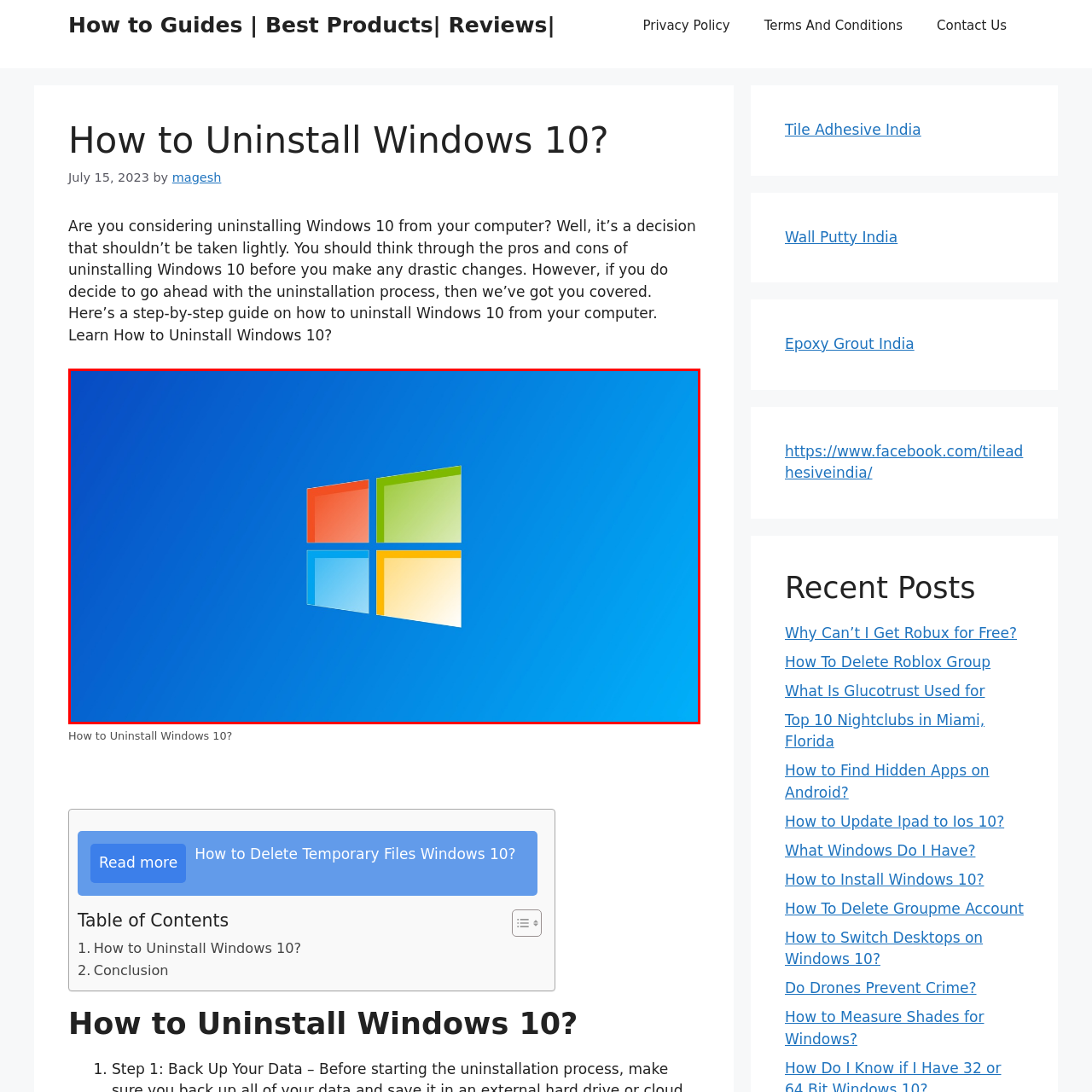Focus on the image surrounded by the red bounding box, please answer the following question using a single word or phrase: What is the background color of the image?

blue